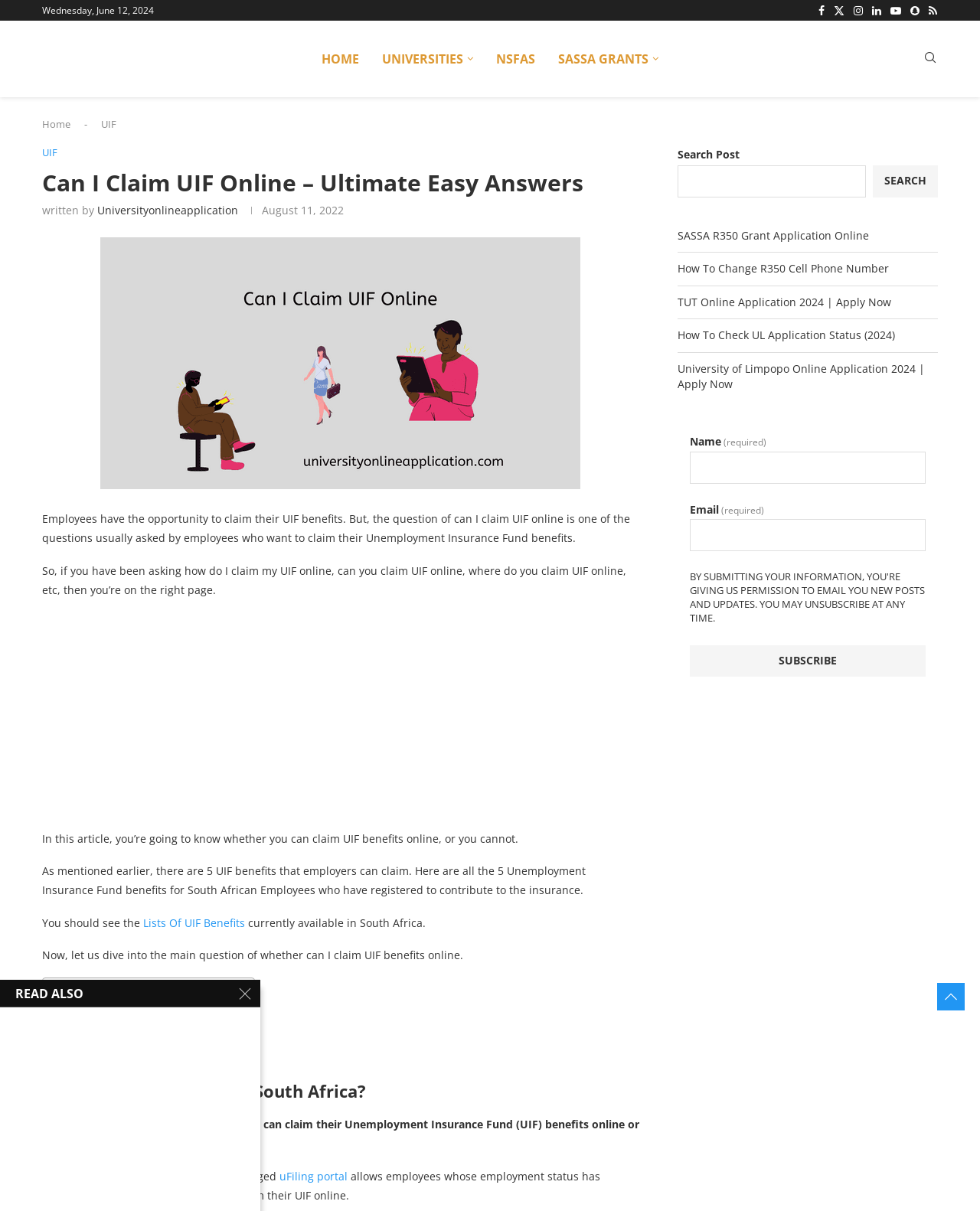Locate the bounding box coordinates of the area to click to fulfill this instruction: "Subscribe to the newsletter". The bounding box should be presented as four float numbers between 0 and 1, in the order [left, top, right, bottom].

[0.704, 0.533, 0.945, 0.559]